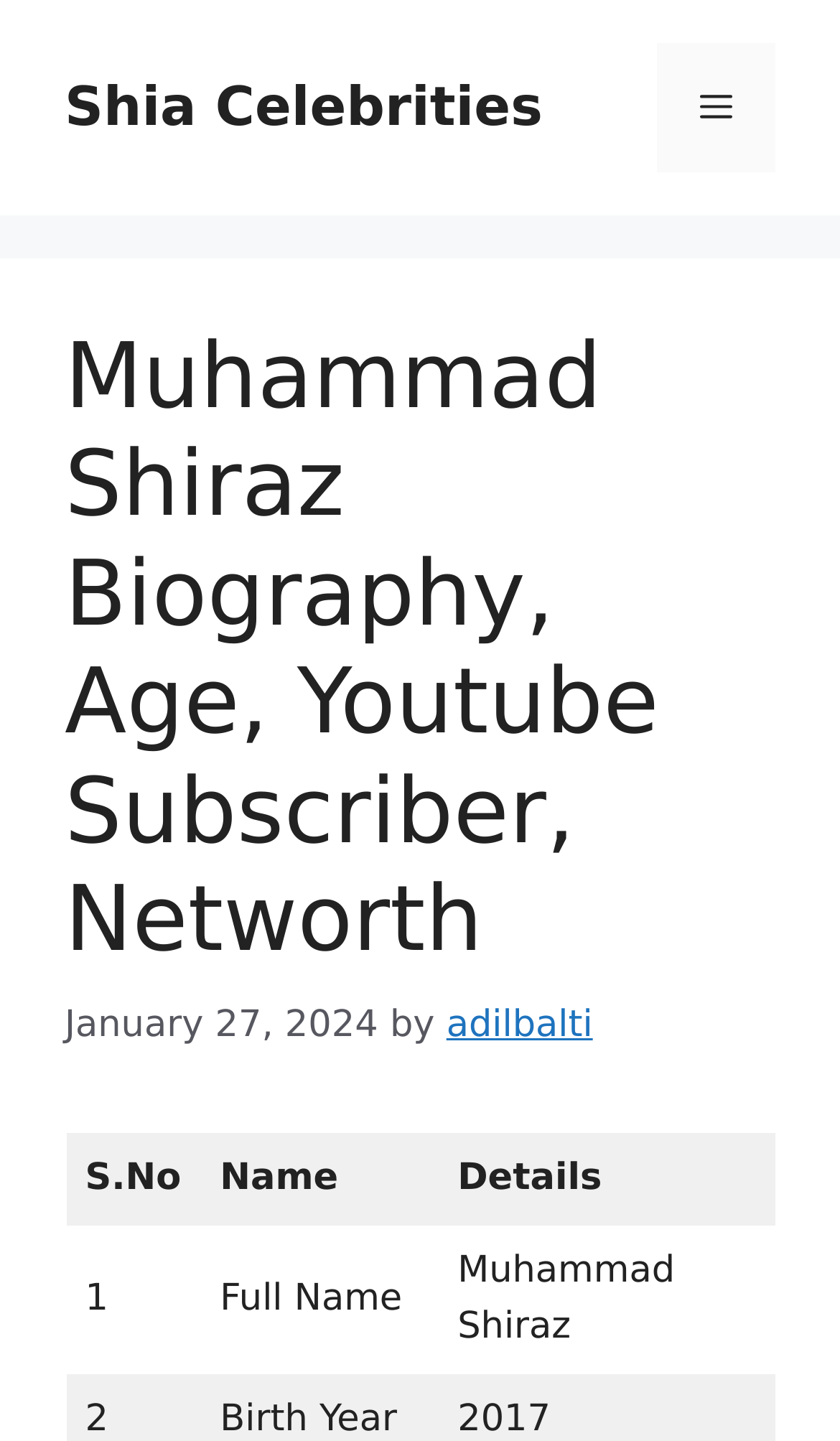How many columns are in the grid?
Please analyze the image and answer the question with as much detail as possible.

I found the answer by looking at the gridcell elements with the texts 'S.No', 'Name', and 'Details' which are located in the same row, indicating that there are three columns in the grid.